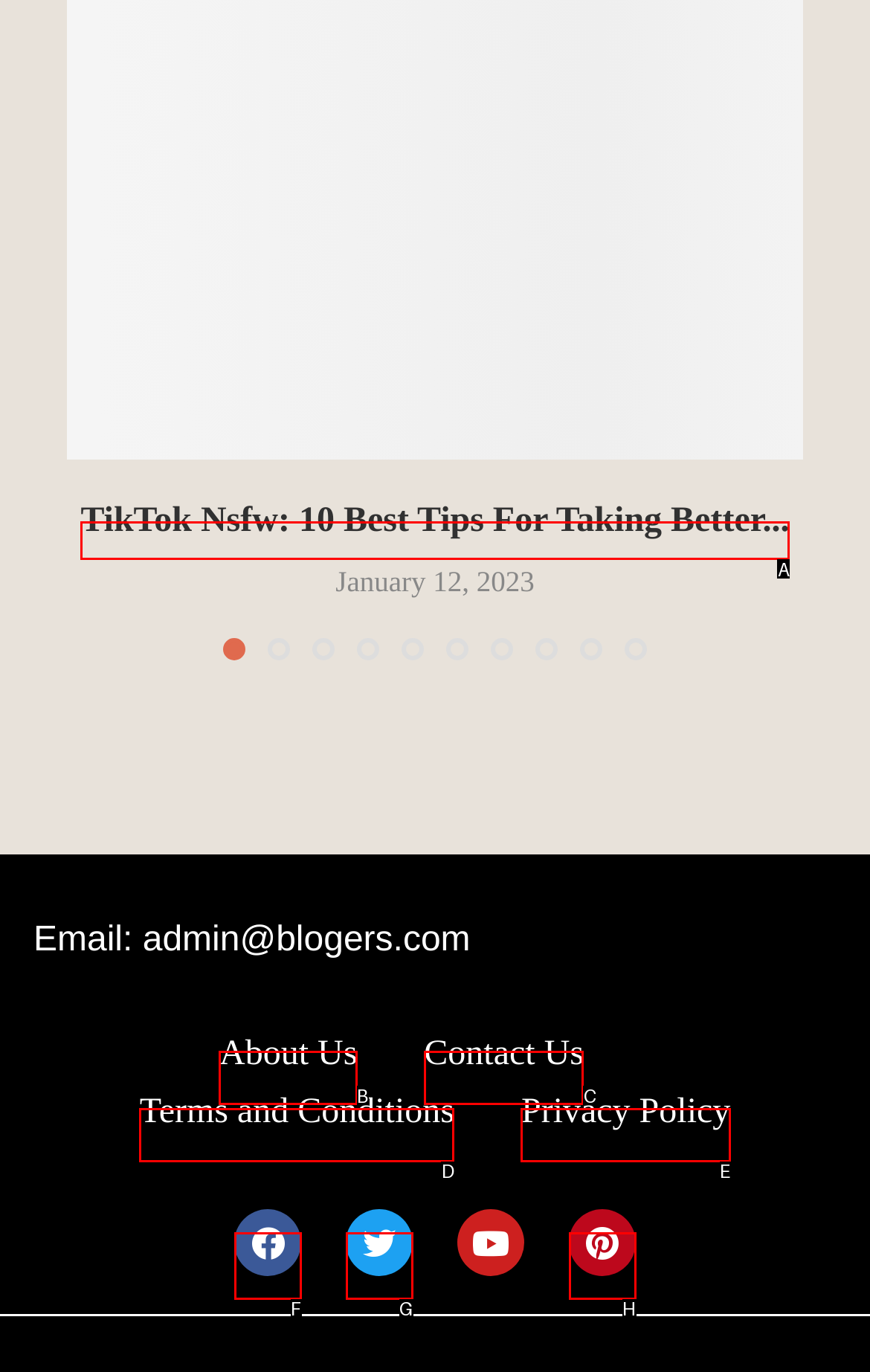Given the description: About Us, identify the matching option. Answer with the corresponding letter.

B